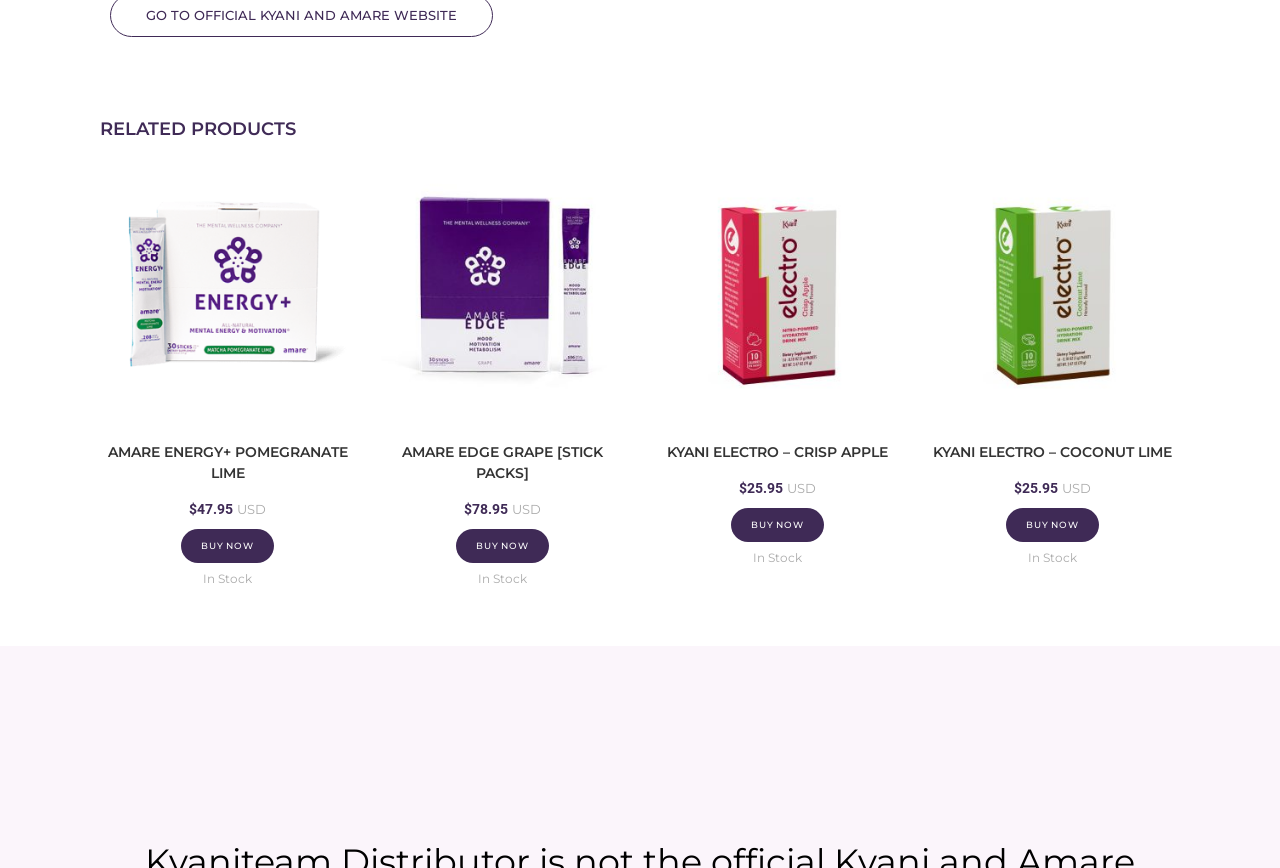What is the name of the product with the image of a stick pack?
Please provide a single word or phrase in response based on the screenshot.

Amare EDGE Grape [Stick Packs]